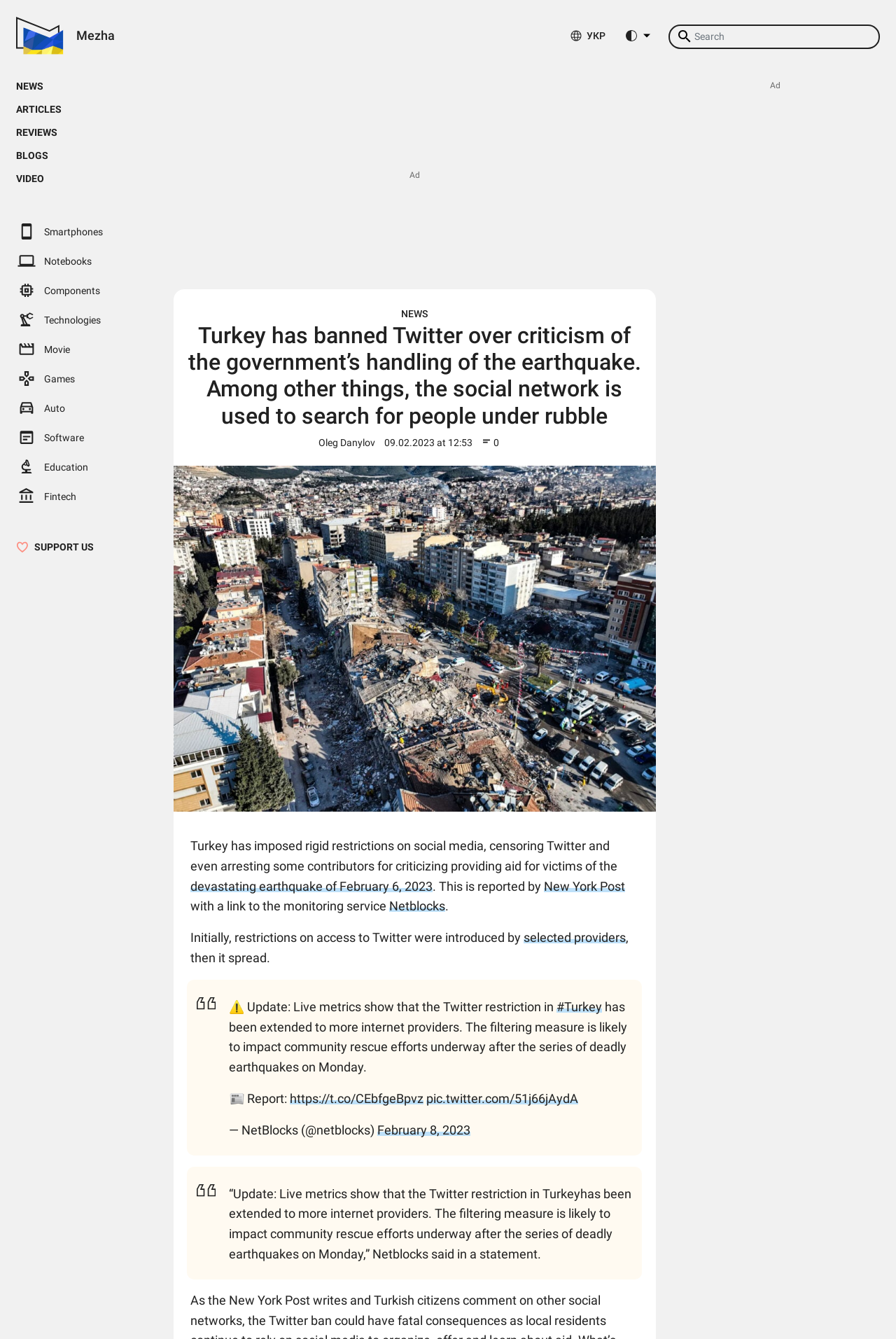Please locate and generate the primary heading on this webpage.

Turkey has banned Twitter over criticism of the government’s handling of the earthquake. Among other things, the social network is used to search for people under rubble